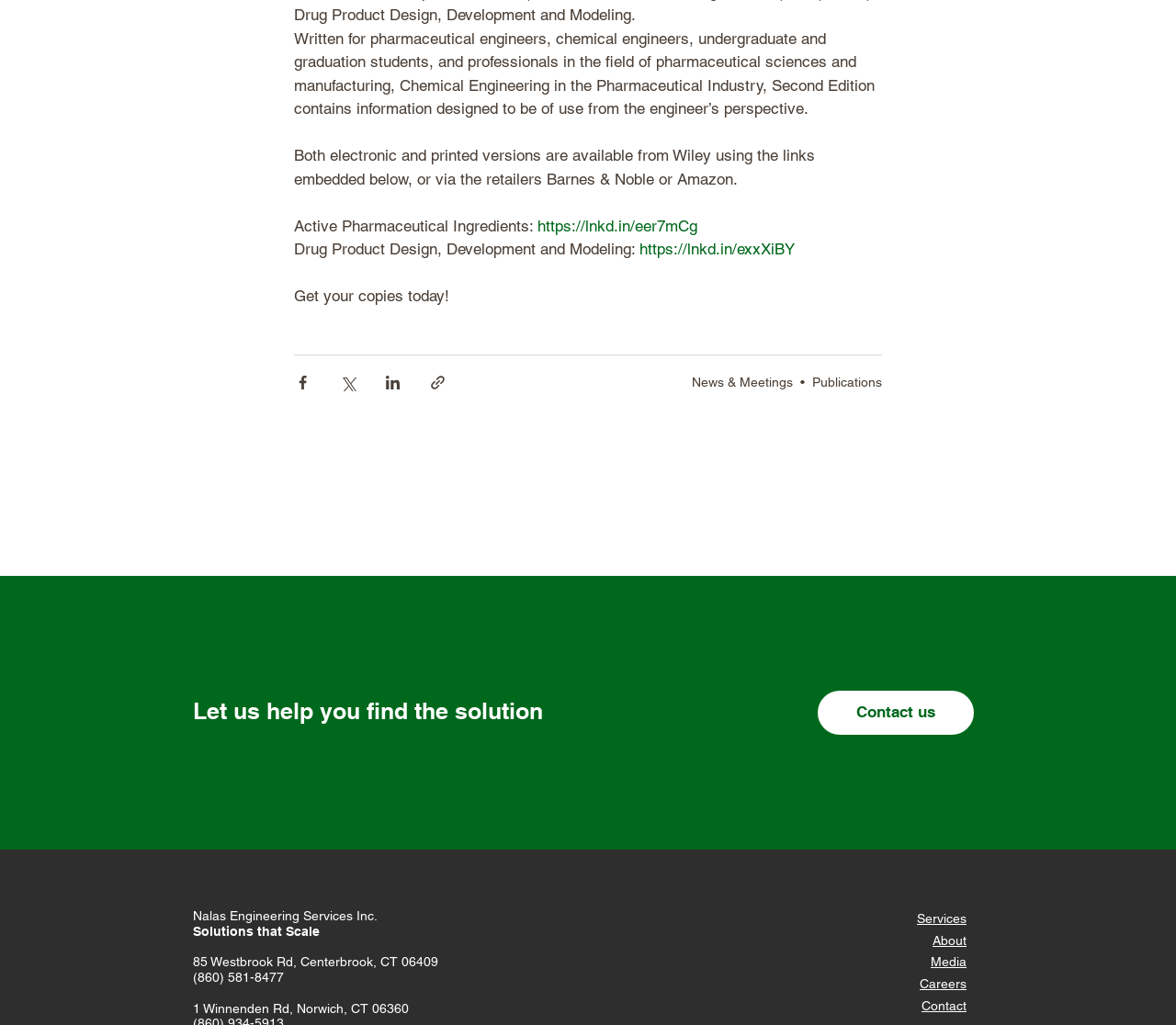What is the purpose of the 'Contact us' link?
Provide a detailed answer to the question, using the image to inform your response.

The purpose of the 'Contact us' link can be inferred from its location and context. It is placed below the heading 'Let us help you find the solution' and is likely intended to allow users to get in touch with the company to find solutions to their problems.